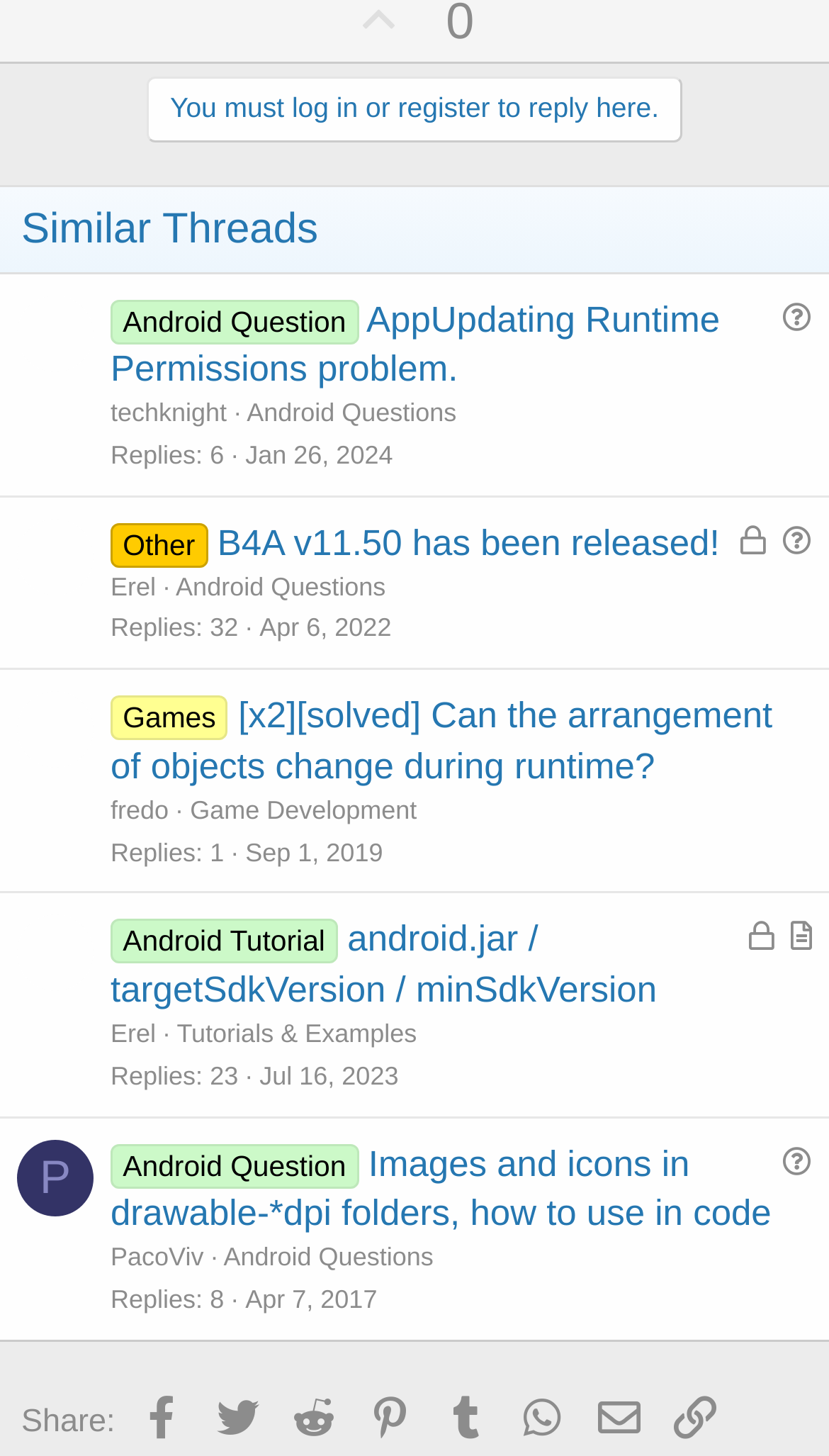Can you provide the bounding box coordinates for the element that should be clicked to implement the instruction: "View the 'Similar Threads' section"?

[0.0, 0.128, 1.0, 0.188]